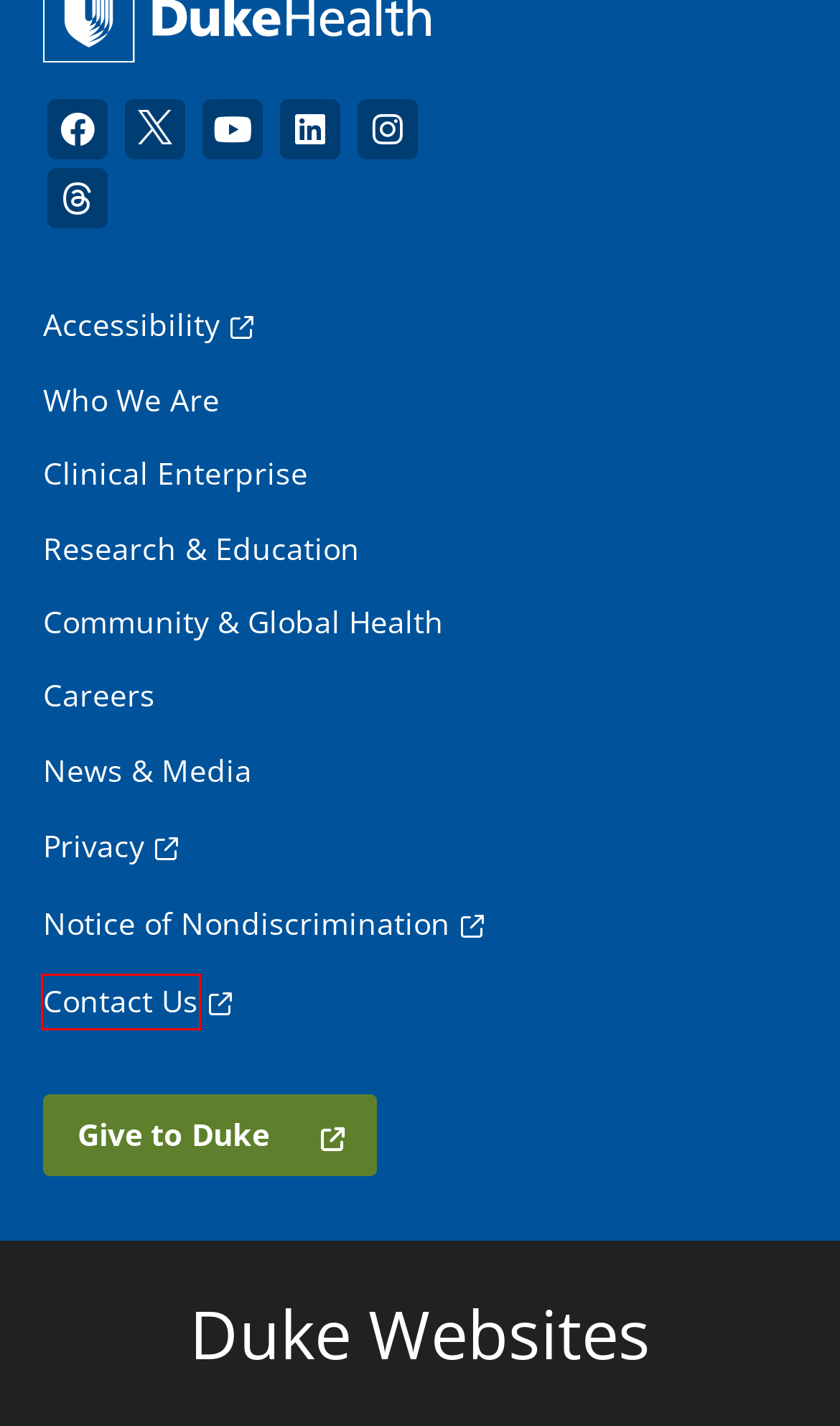Examine the screenshot of a webpage with a red bounding box around a UI element. Your task is to identify the webpage description that best corresponds to the new webpage after clicking the specified element. The given options are:
A. Research | Duke University School of Medicine
B. Notice of Privacy Practices | Duke Health
C. Duke University School of Medicine
D. Notice of Nondiscrimination | Duke Health
E. Compliments, Suggestions and Complaints | Duke Health
F. Duke Accessibility
G. Home | My Duke Health
H. Giving | Duke Health

E